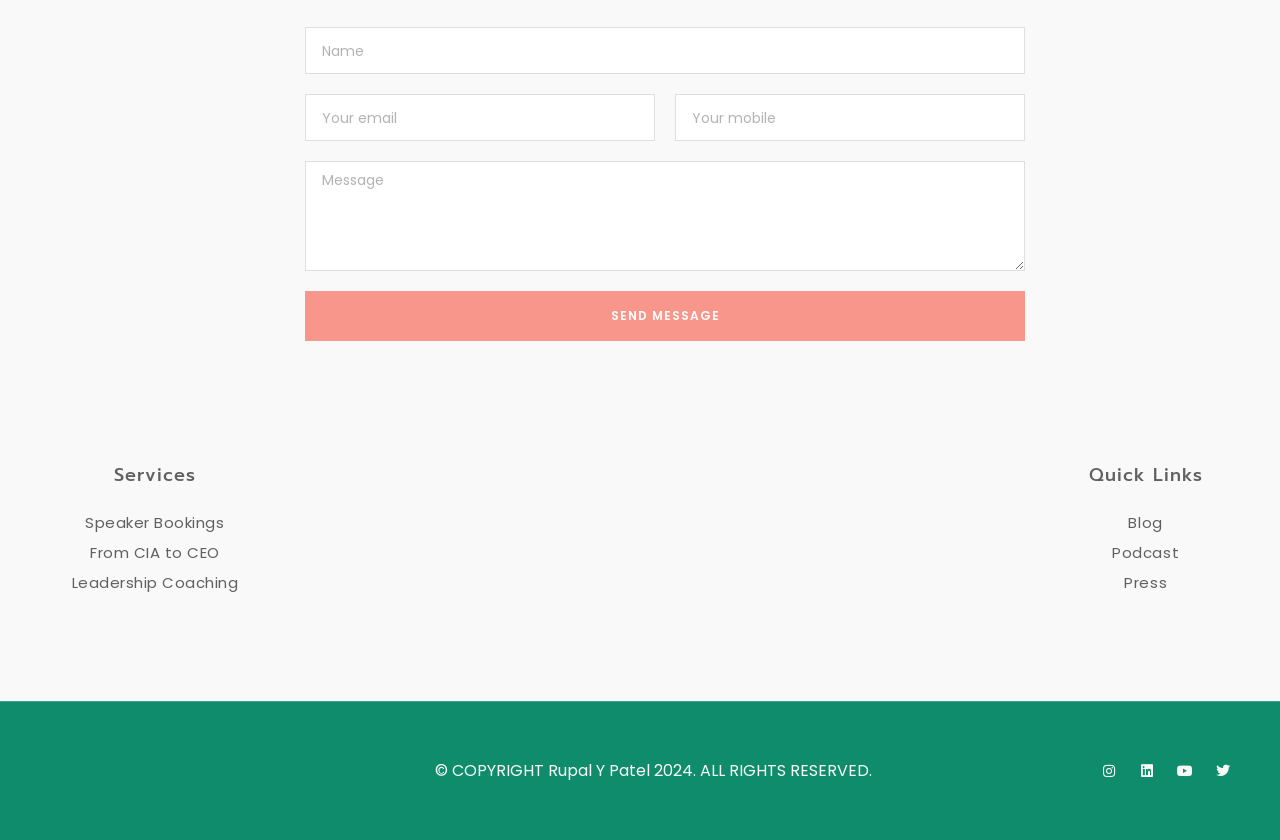What social media platforms are linked at the bottom?
Answer the question with a single word or phrase derived from the image.

Instagram, Linkedin, Youtube, Twitter